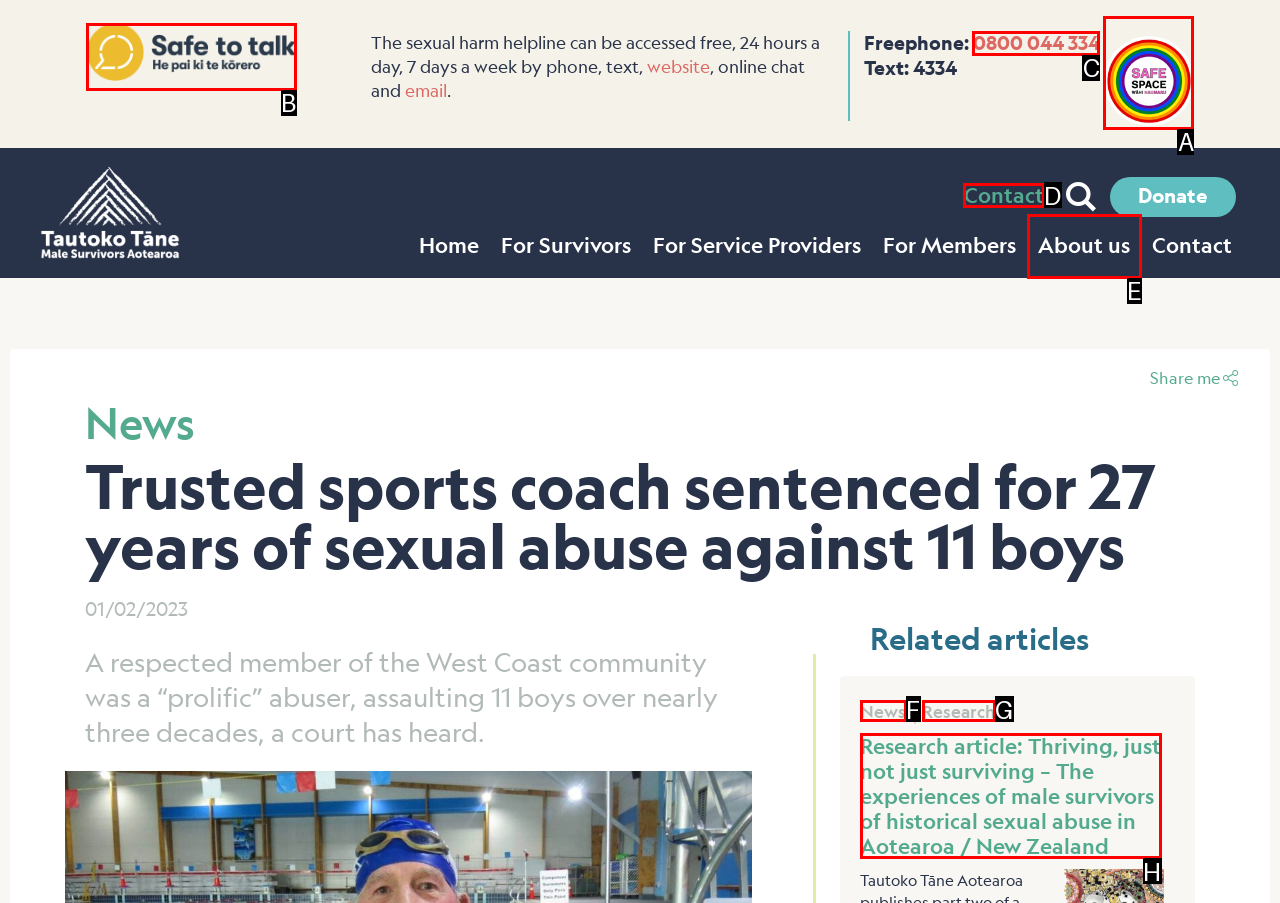Identify the correct UI element to click on to achieve the following task: Contact us Respond with the corresponding letter from the given choices.

D